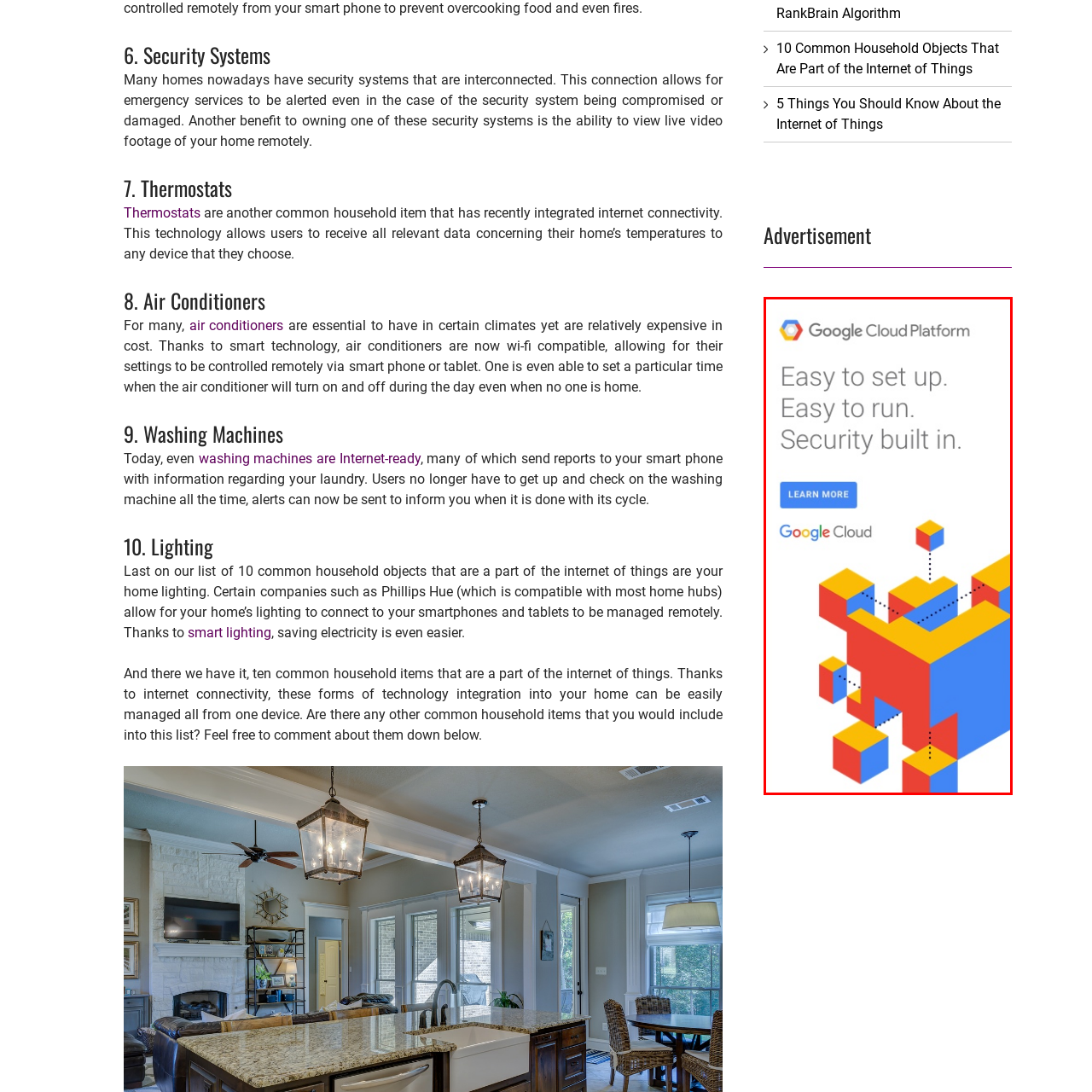Look closely at the image highlighted by the red bounding box and supply a detailed explanation in response to the following question: What is the tone of the overall design?

The overall design of the advertisement is described as modern and appealing, which suggests that it is intended to be visually attractive and contemporary, likely to appeal to users interested in cloud solutions for their businesses or personal projects.